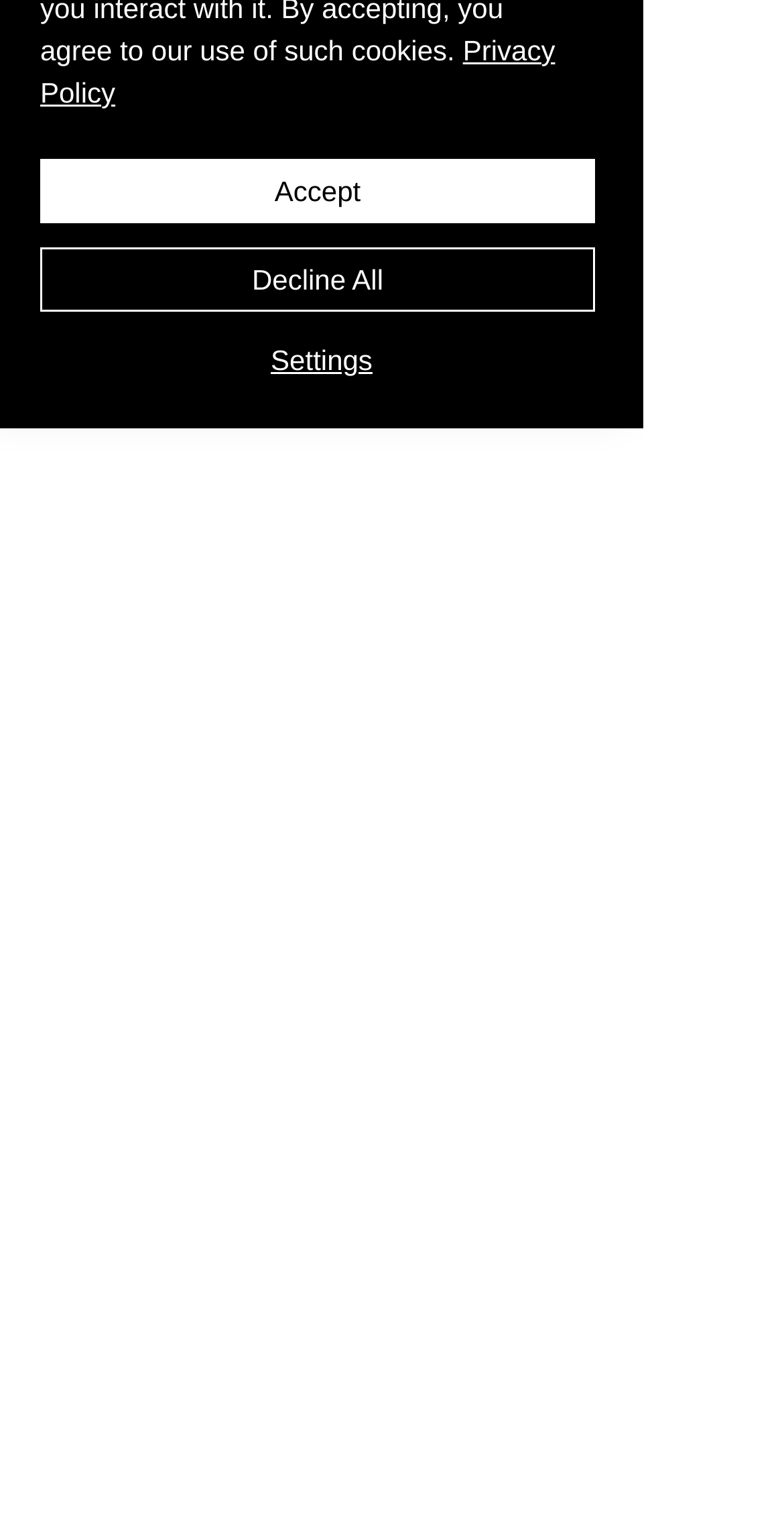Please find the bounding box for the UI element described by: "Settings".

[0.056, 0.224, 0.764, 0.25]